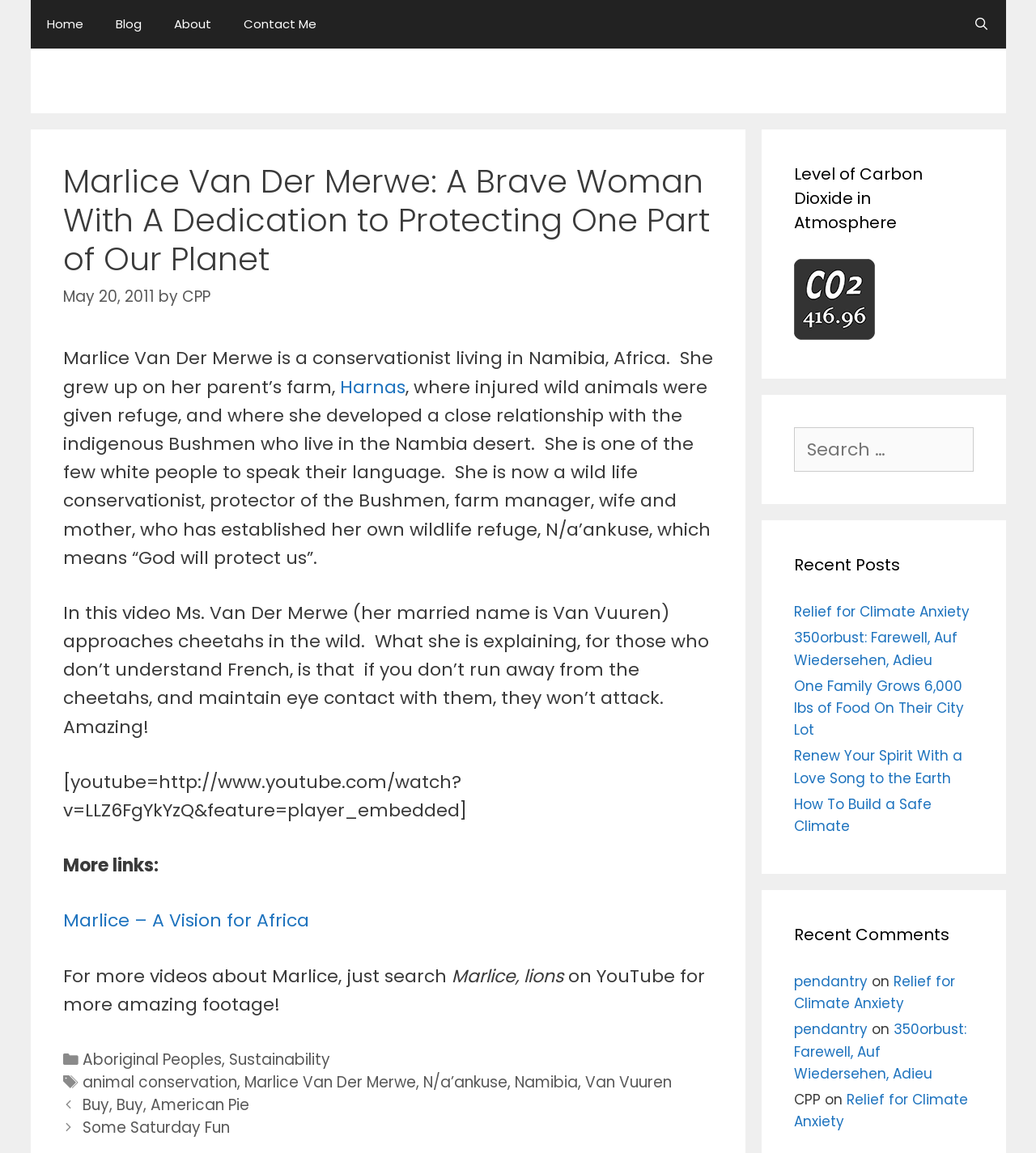Refer to the screenshot and answer the following question in detail:
What is the behavior of cheetahs if you don't run away from them?

According to the webpage, Marlice Van Der Merwe explains in a video that if you don't run away from cheetahs and maintain eye contact with them, they won't attack.